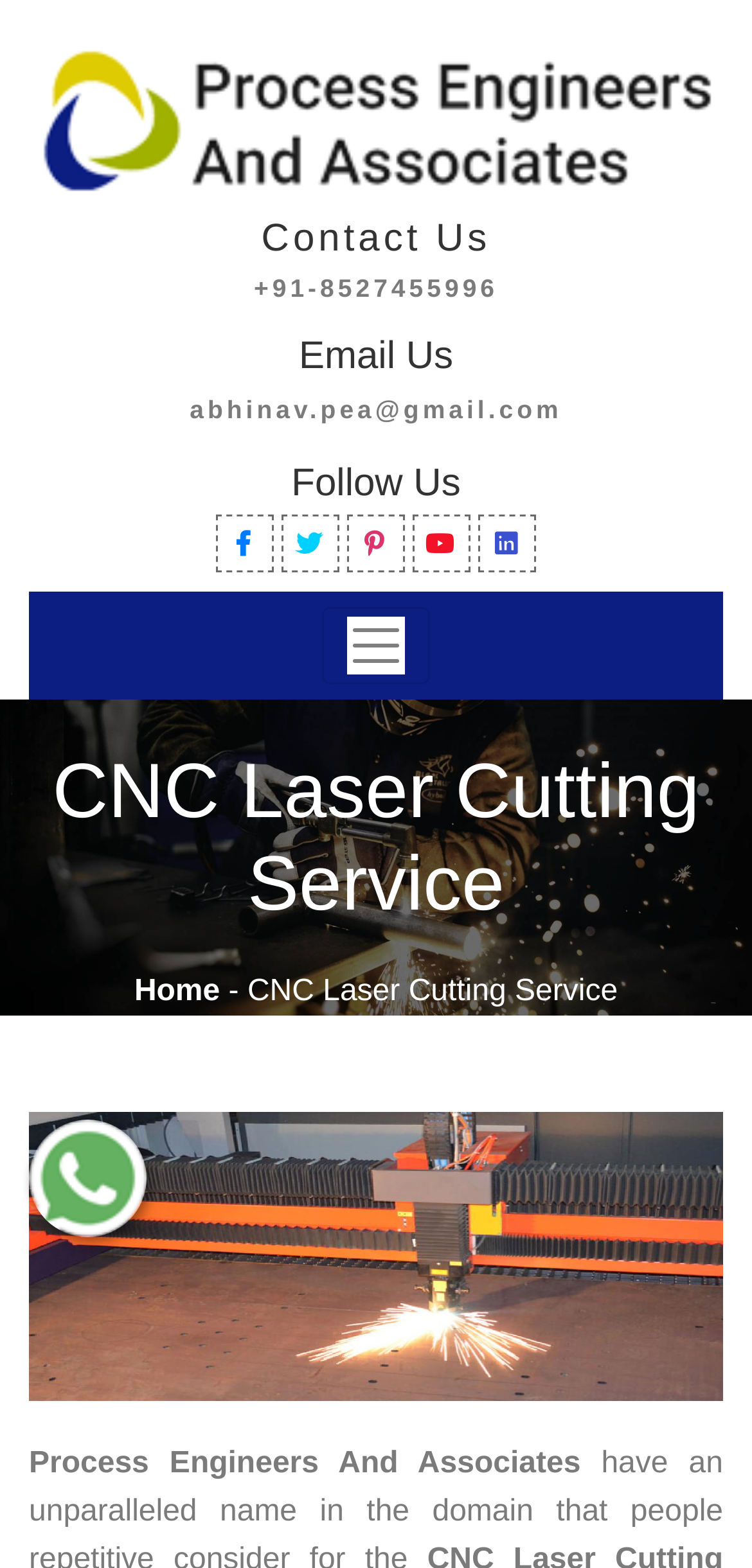Identify the main heading from the webpage and provide its text content.

CNC Laser Cutting Service